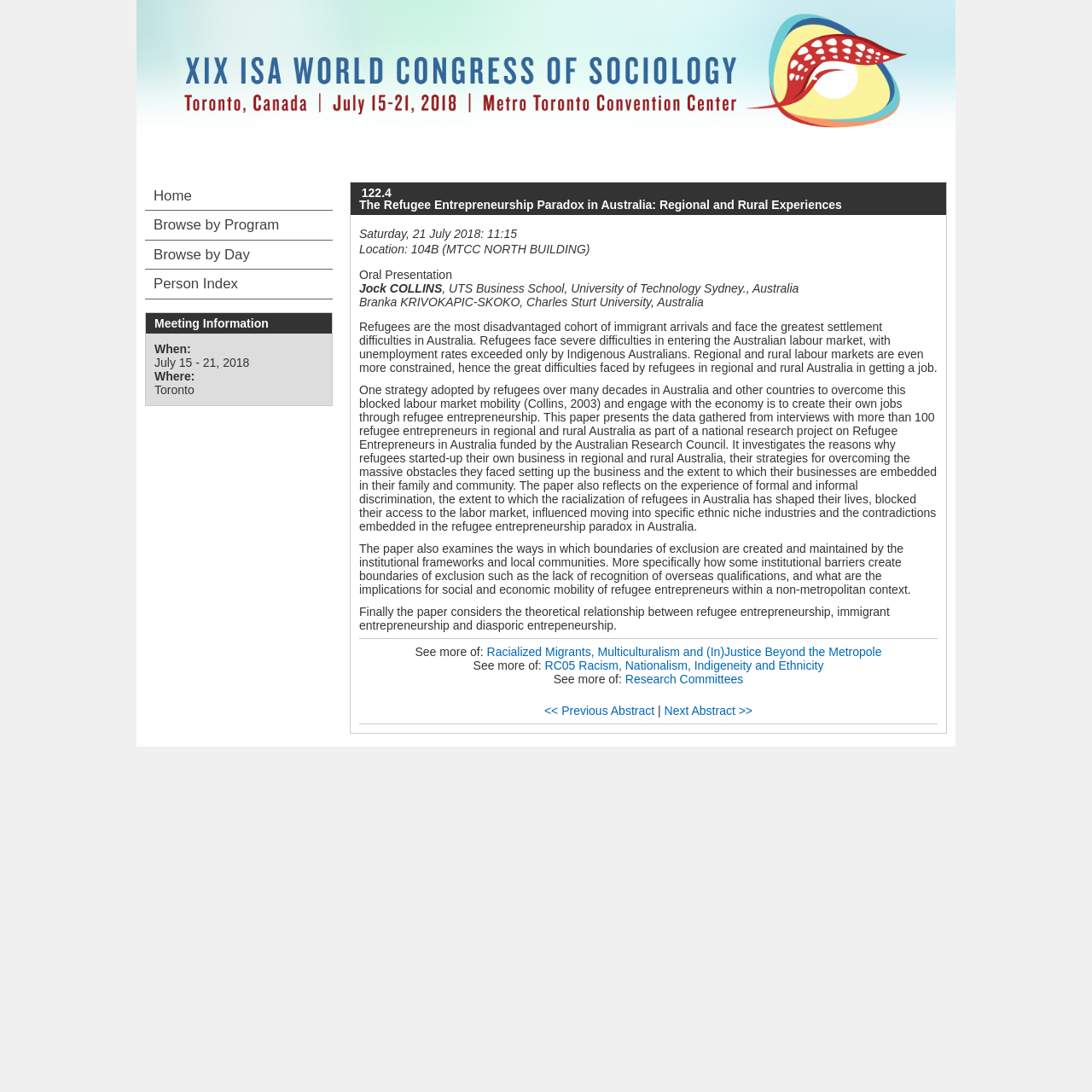Locate the bounding box coordinates of the element that needs to be clicked to carry out the instruction: "Go to the home page". The coordinates should be given as four float numbers ranging from 0 to 1, i.e., [left, top, right, bottom].

[0.133, 0.166, 0.305, 0.192]